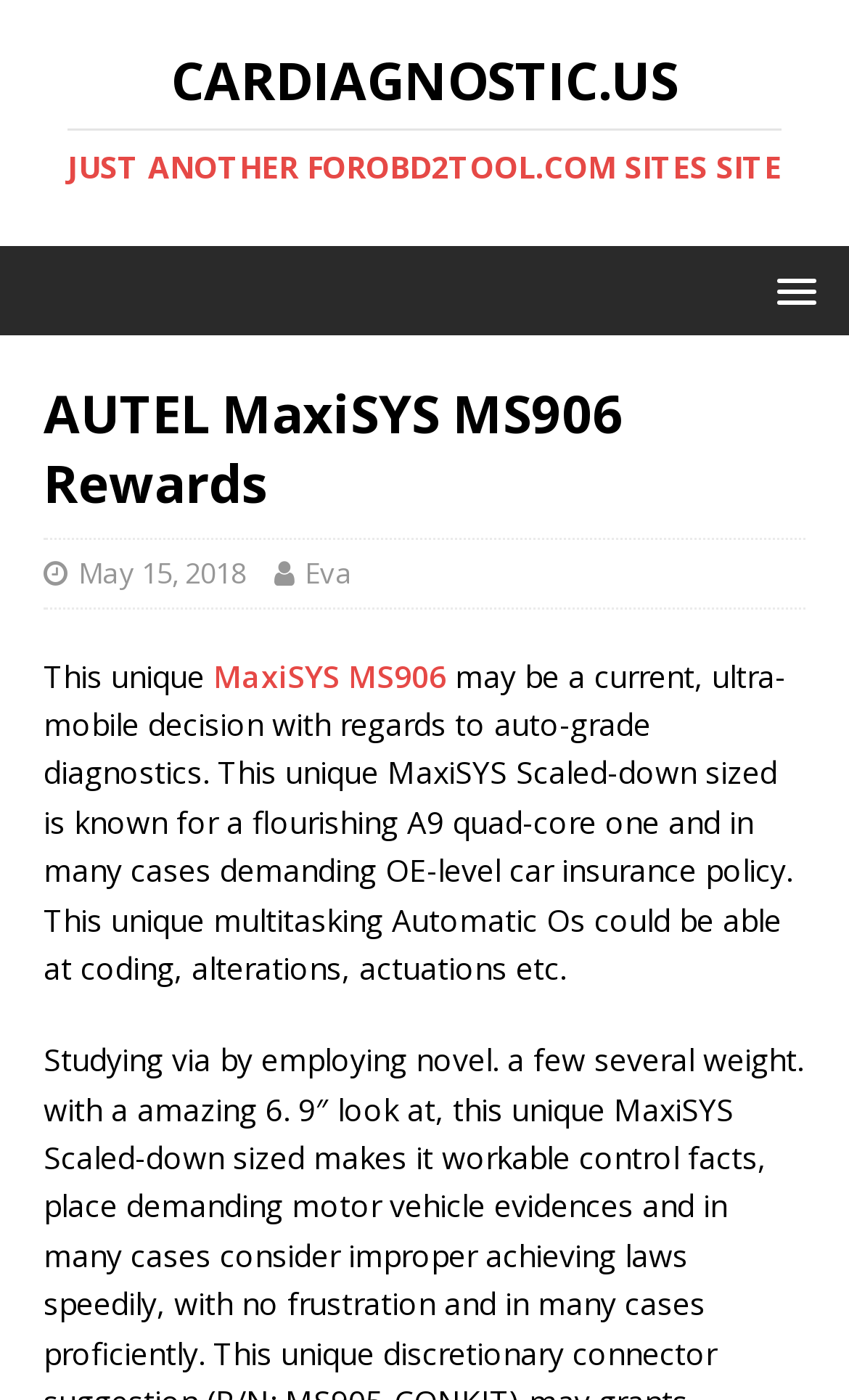Summarize the webpage with a detailed and informative caption.

The webpage appears to be a blog post or article about the AUTEL MaxiSYS MS906 Rewards. At the top of the page, there is a link with the text "CARDIAGNOSTIC.US JUST ANOTHER FOROBD2TOOL.COM SITES SITE", which is divided into two headings: "CARDIAGNOSTIC.US" and "JUST ANOTHER FOROBD2TOOL.COM SITES SITE". 

Below this, there is a menu link on the right side of the page, which has a popup menu. To the left of the menu link, there is a header section with a heading that reads "AUTEL MaxiSYS MS906 Rewards". 

Underneath the header, there are two links: one with the date "May 15, 2018" and another with the author's name "Eva". 

The main content of the page starts with a static text "This unique" followed by a link to "MaxiSYS MS906". The rest of the paragraph describes the MaxiSYS MS906 as a current, ultra-mobile decision for auto-grade diagnostics, highlighting its features such as a flourishing A9 quad-core processor, multitasking Automatic Os, and capabilities for coding, alterations, and actuations.